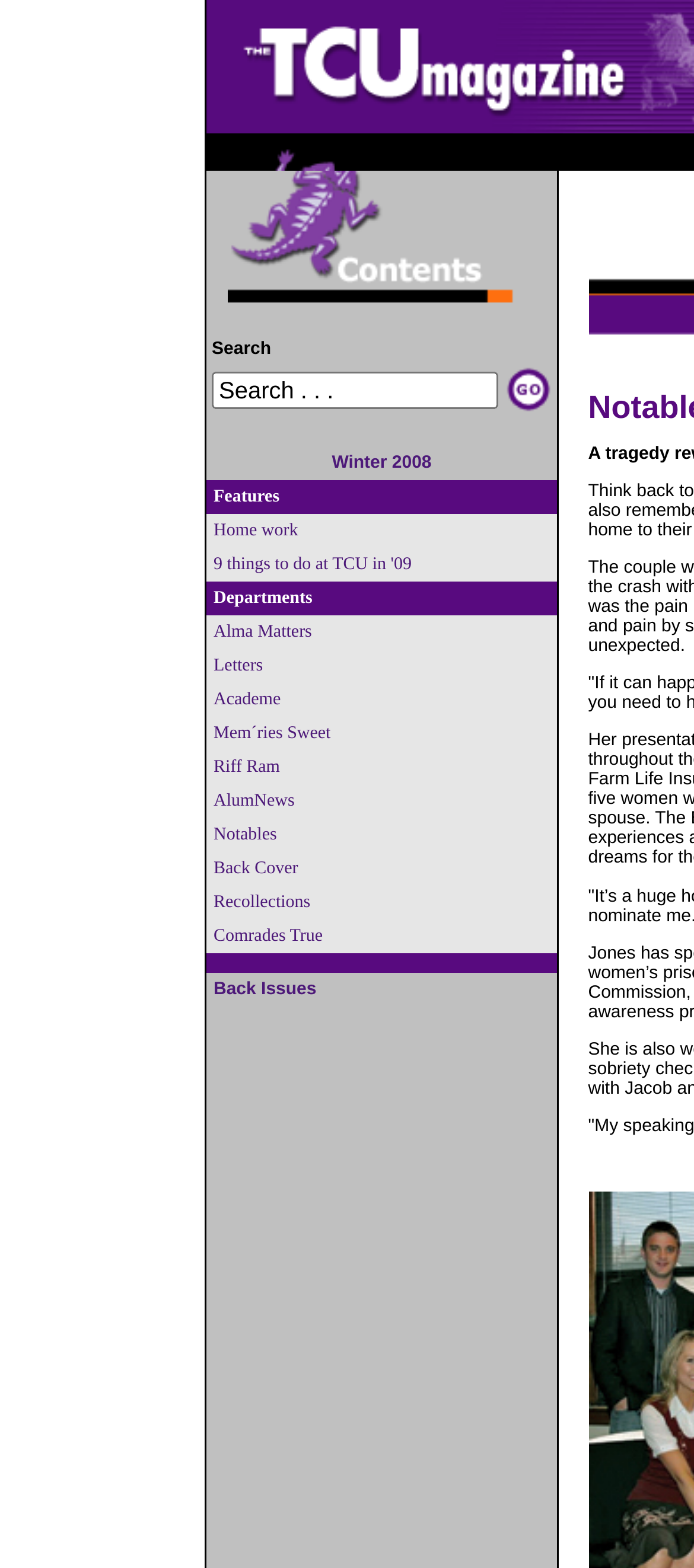Locate the bounding box coordinates of the element to click to perform the following action: 'Submit the search query'. The coordinates should be given as four float values between 0 and 1, in the form of [left, top, right, bottom].

[0.728, 0.234, 0.795, 0.263]